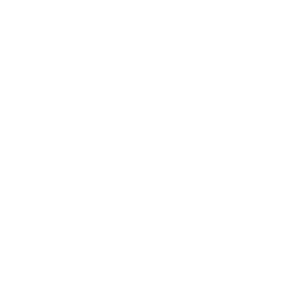Give a thorough explanation of the image.

The image features a product associated with the "Perfection Frame Free Sponge Bed (TOP ONLY)," showcasing an item that is part of a featured product series. The design likely emphasizes comfort and innovation, characterized by a sleek appearance that reflects modern bedding solutions. This product is offered at a competitive price of $949.95 and is marked as "As low as," indicating potential promotional pricing. Alongside the product details, there's a call-to-action button labeled "ADD TO CART," inviting customers to easily purchase the item. The overall presentation aims to attract customers looking for quality and comfort in their bedding choices.